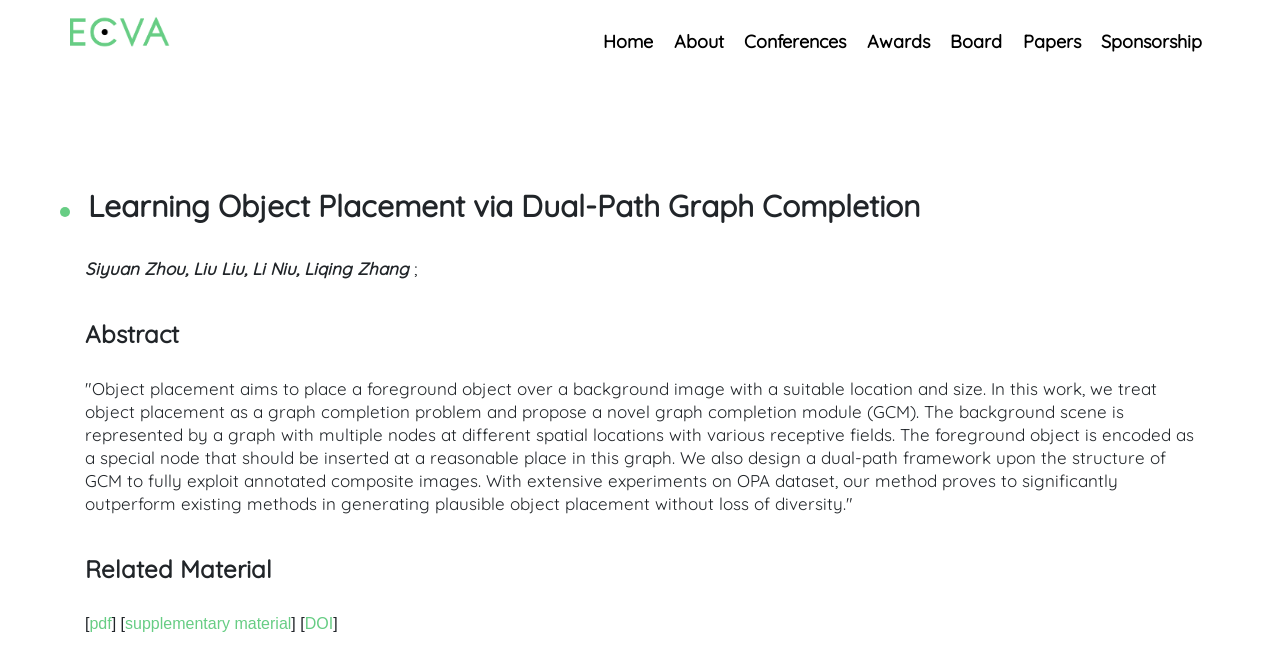What is the title of the paper?
Kindly give a detailed and elaborate answer to the question.

The title of the paper can be found in the description list detail section, where it is mentioned as 'Learning Object Placement via Dual-Path Graph Completion'.